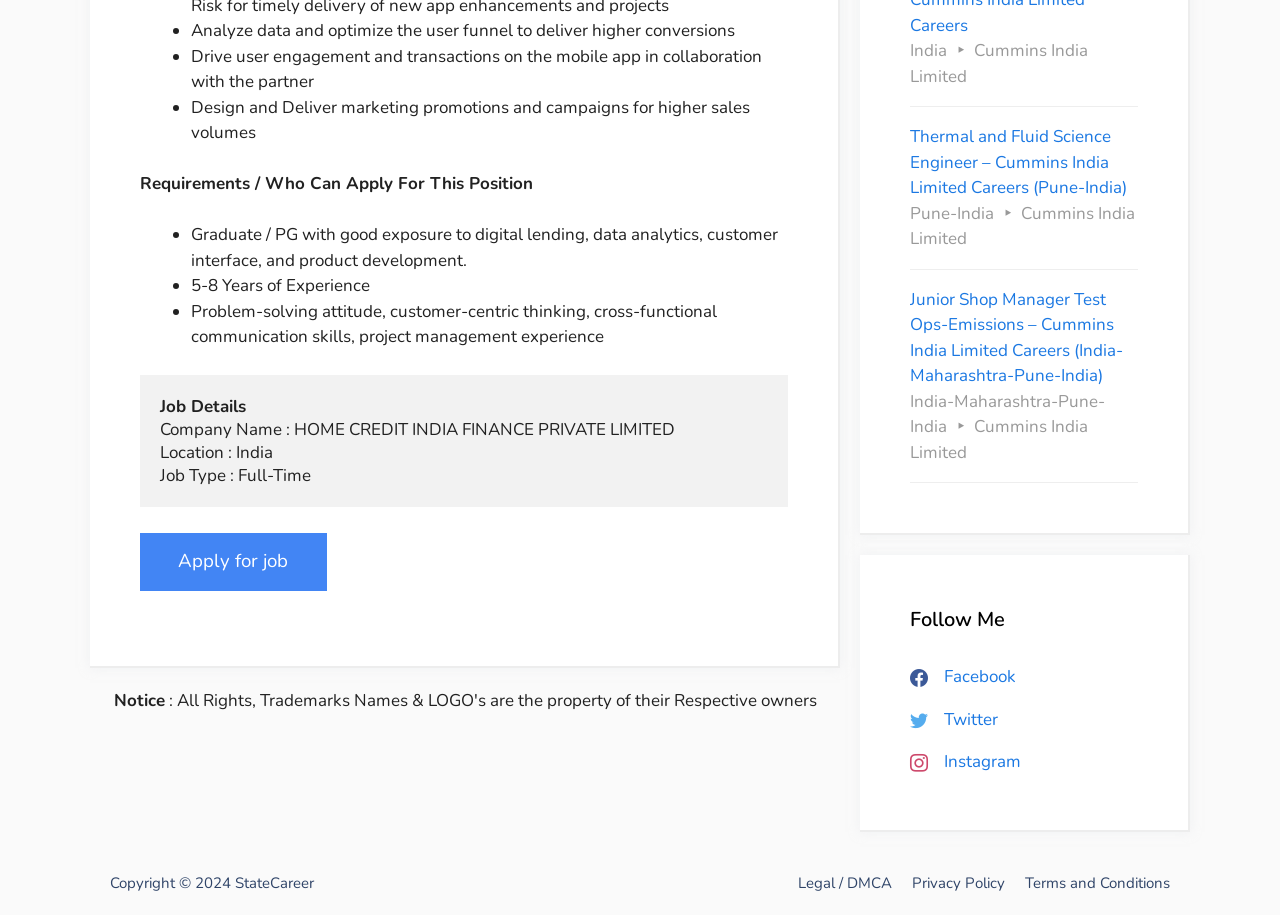Given the element description Facebook, specify the bounding box coordinates of the corresponding UI element in the format (top-left x, top-left y, bottom-right x, bottom-right y). All values must be between 0 and 1.

[0.705, 0.727, 0.794, 0.752]